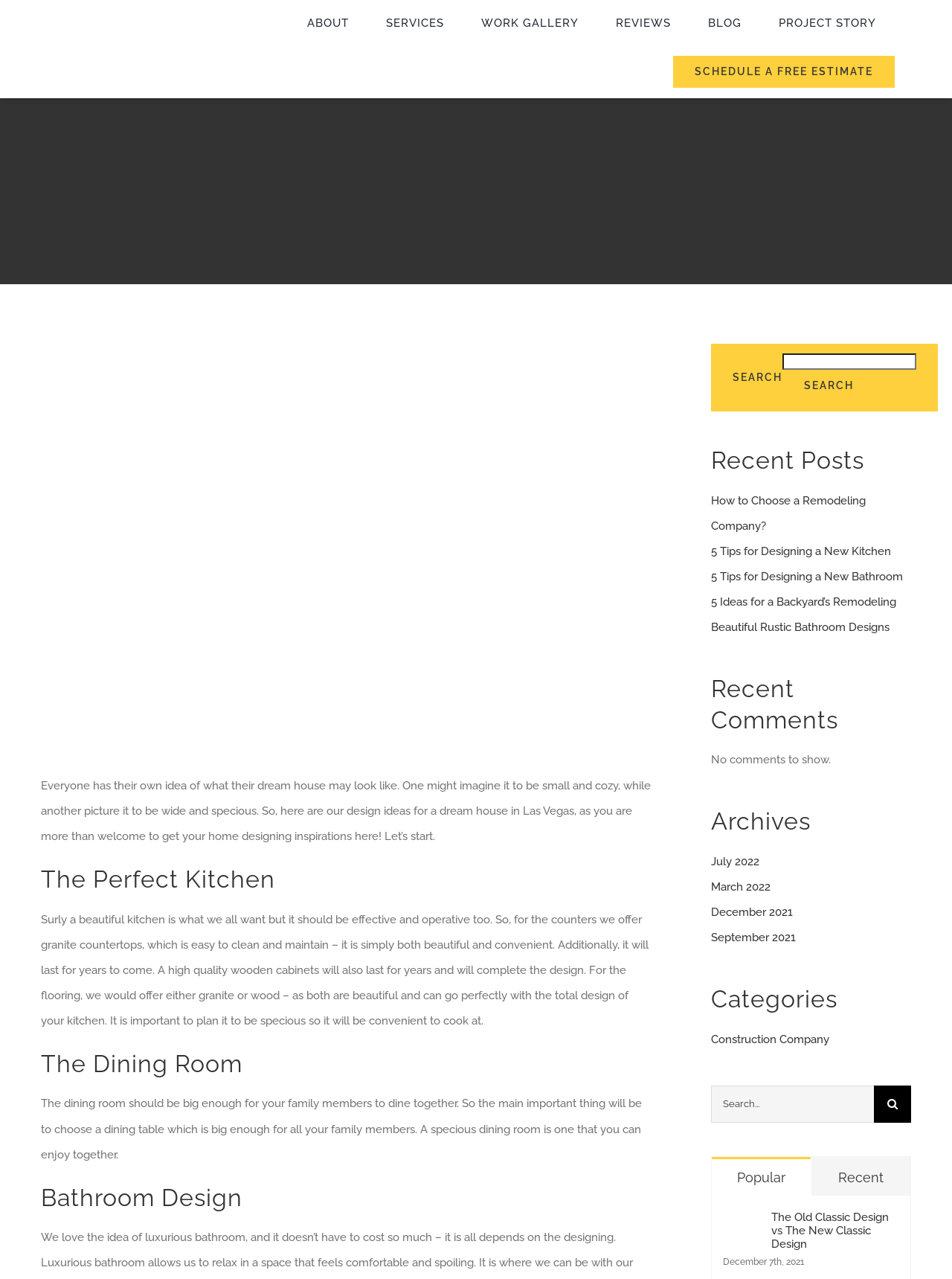Determine the bounding box coordinates of the clickable element necessary to fulfill the instruction: "View OUR FOCUS". Provide the coordinates as four float numbers within the 0 to 1 range, i.e., [left, top, right, bottom].

None